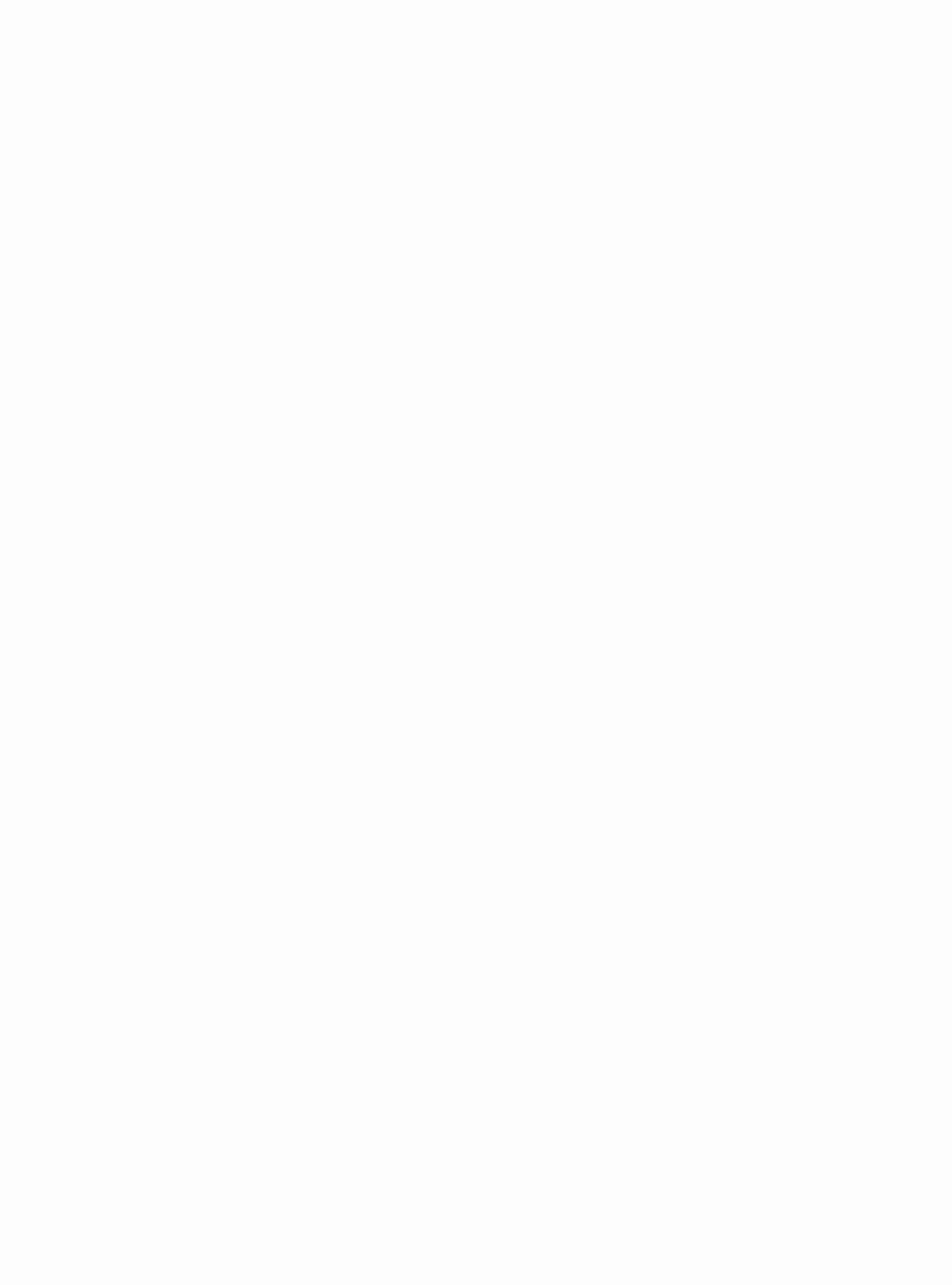Locate the bounding box of the UI element described in the following text: "alt="Copper Arch Support Reviews"".

None